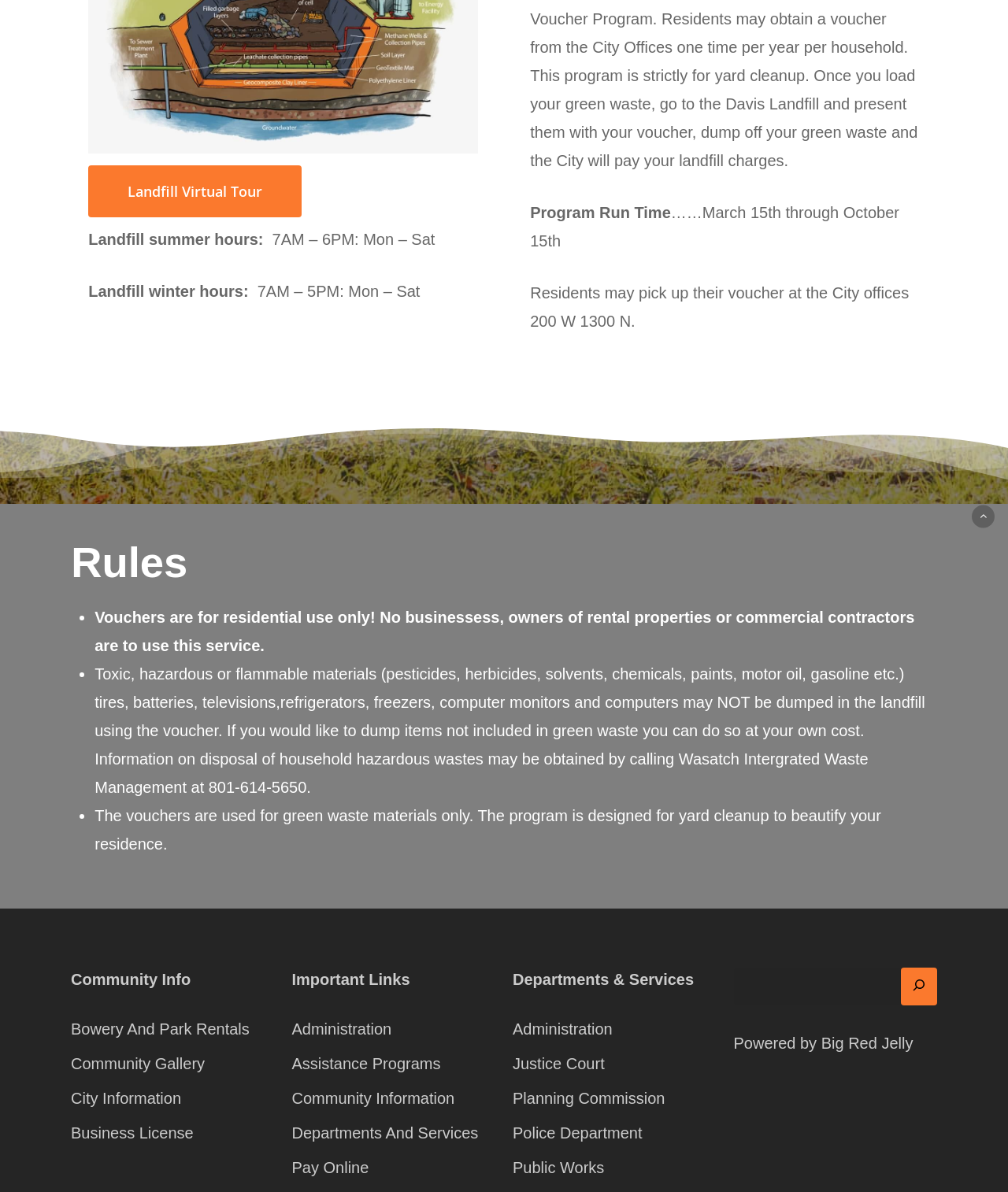From the screenshot, find the bounding box of the UI element matching this description: "Bowery And Park Rentals". Supply the bounding box coordinates in the form [left, top, right, bottom], each a float between 0 and 1.

[0.07, 0.852, 0.272, 0.875]